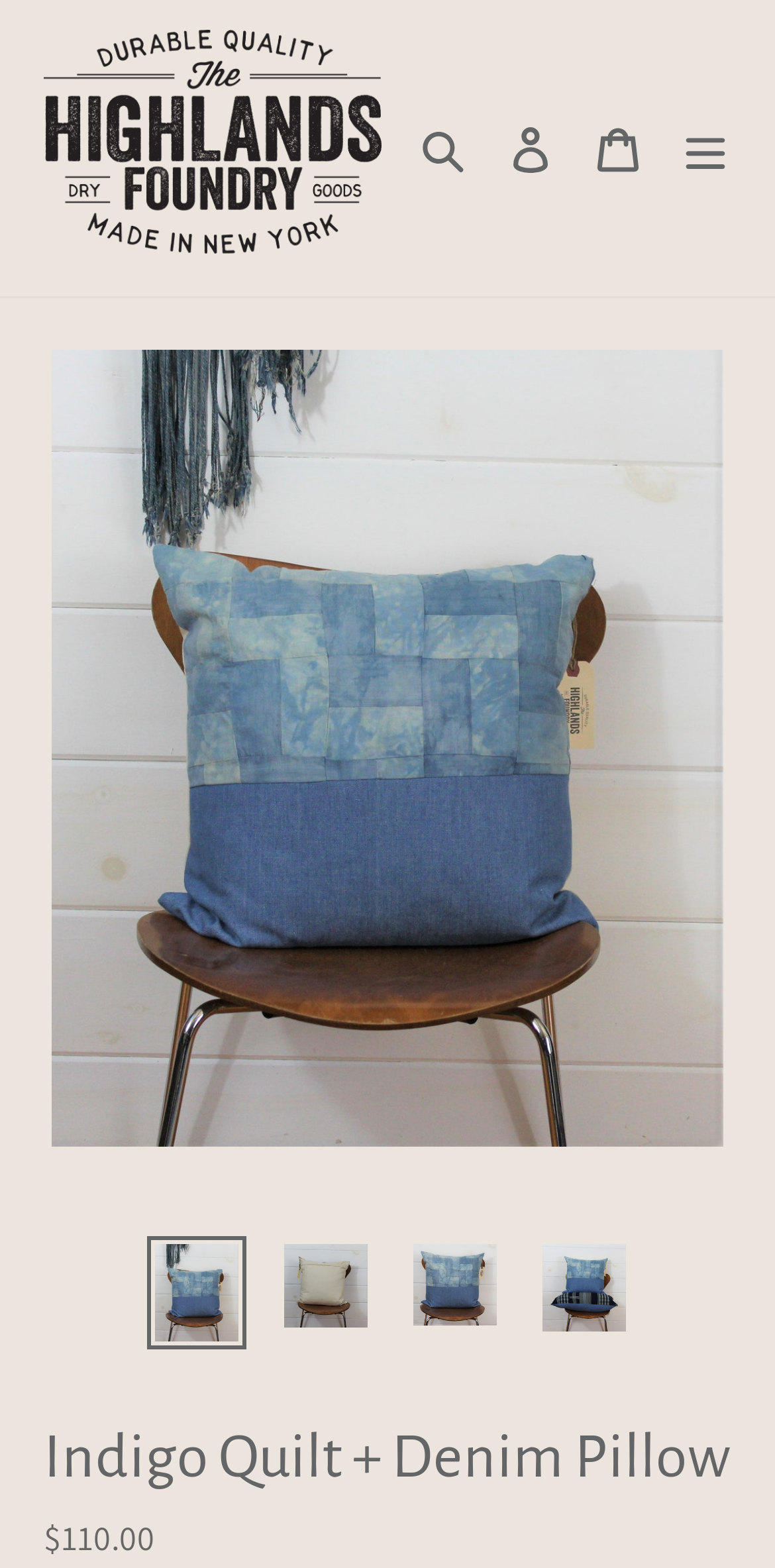For the following element description, predict the bounding box coordinates in the format (top-left x, top-left y, bottom-right x, bottom-right y). All values should be floating point numbers between 0 and 1. Description: parent_node: Search aria-label="Menu"

[0.854, 0.067, 0.967, 0.122]